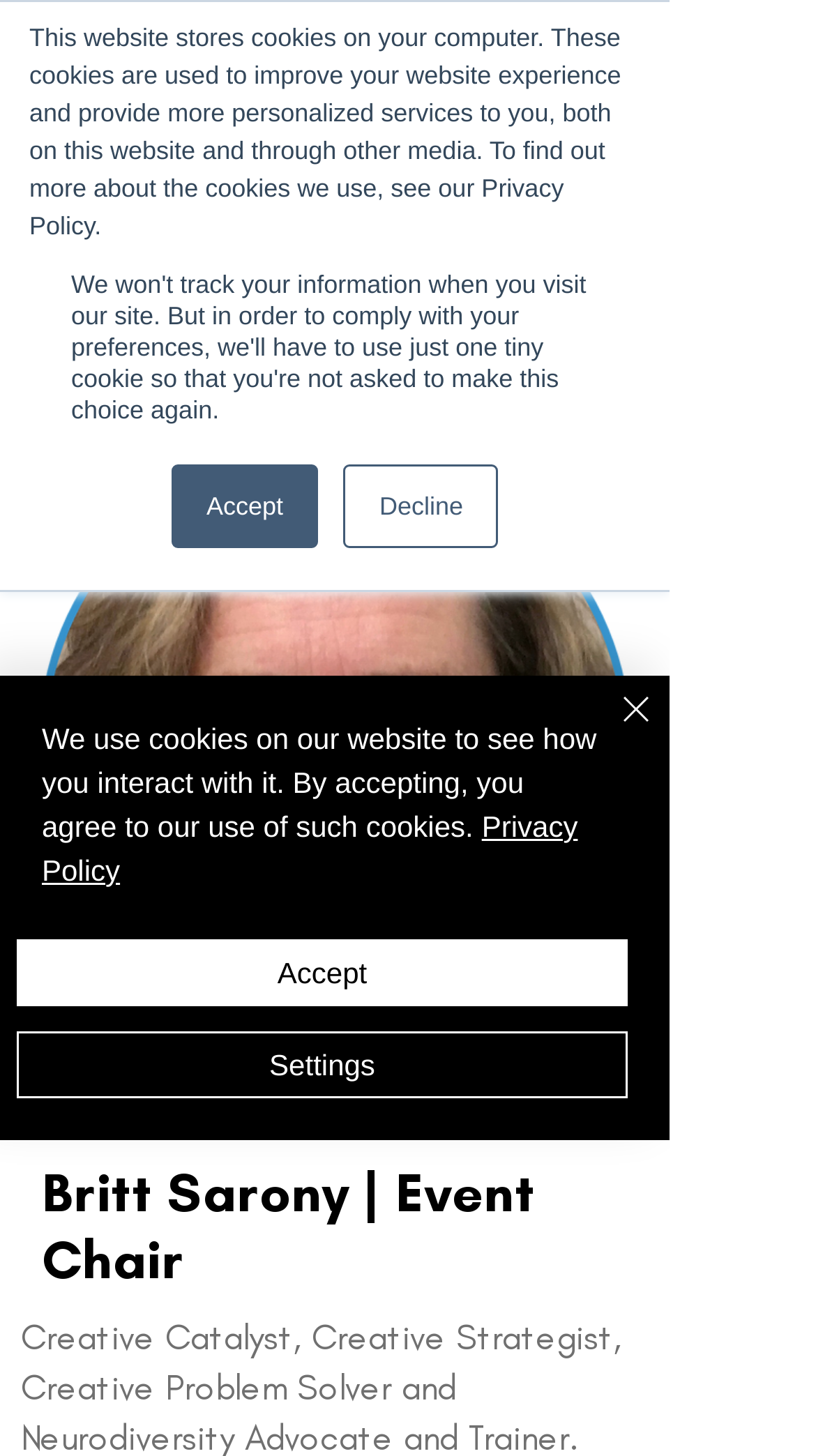Find the bounding box coordinates of the element to click in order to complete the given instruction: "Click the button in the site navigation."

[0.674, 0.014, 0.803, 0.091]